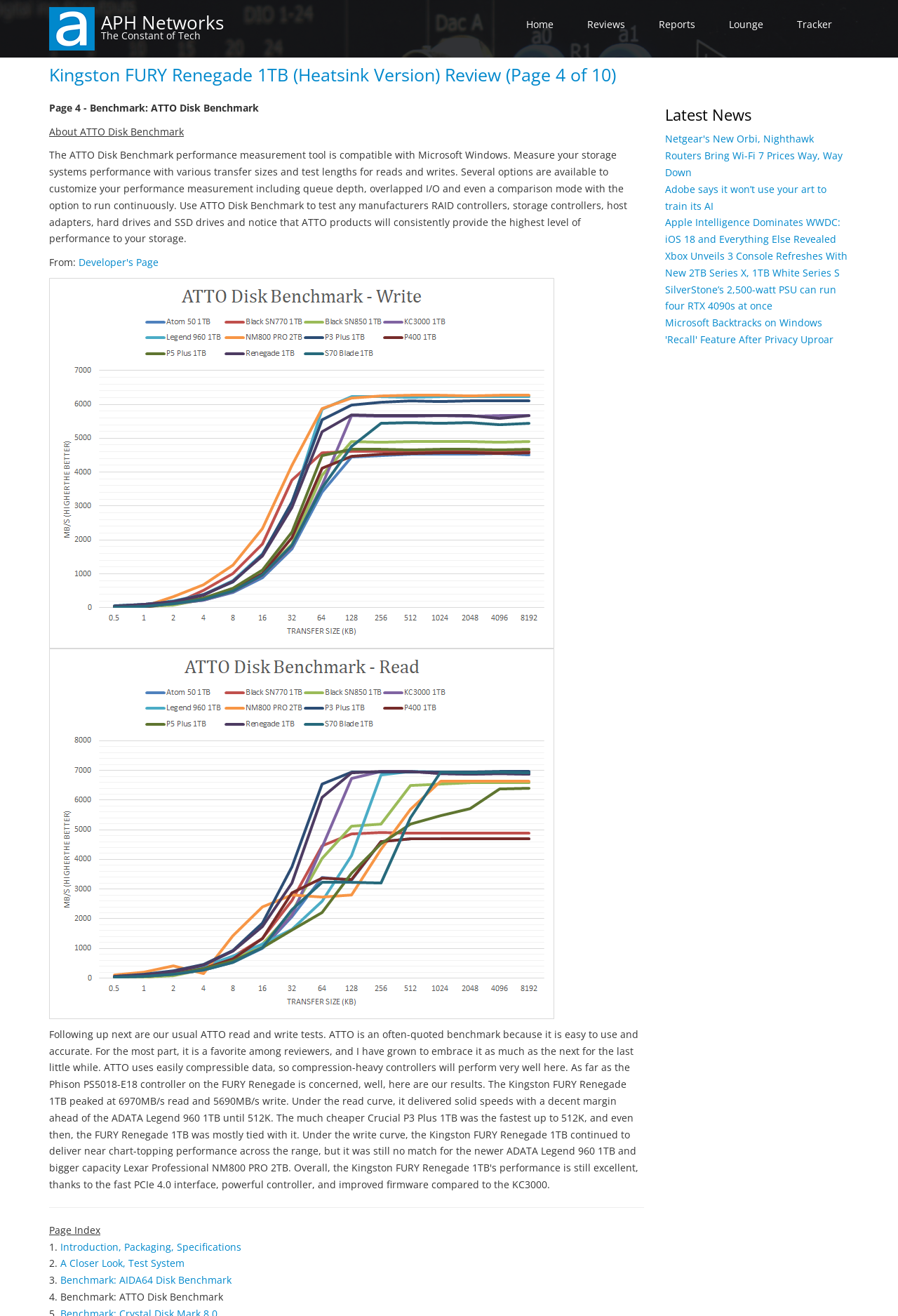What is the purpose of the ATTO Disk Benchmark tool?
Your answer should be a single word or phrase derived from the screenshot.

Measure storage system performance